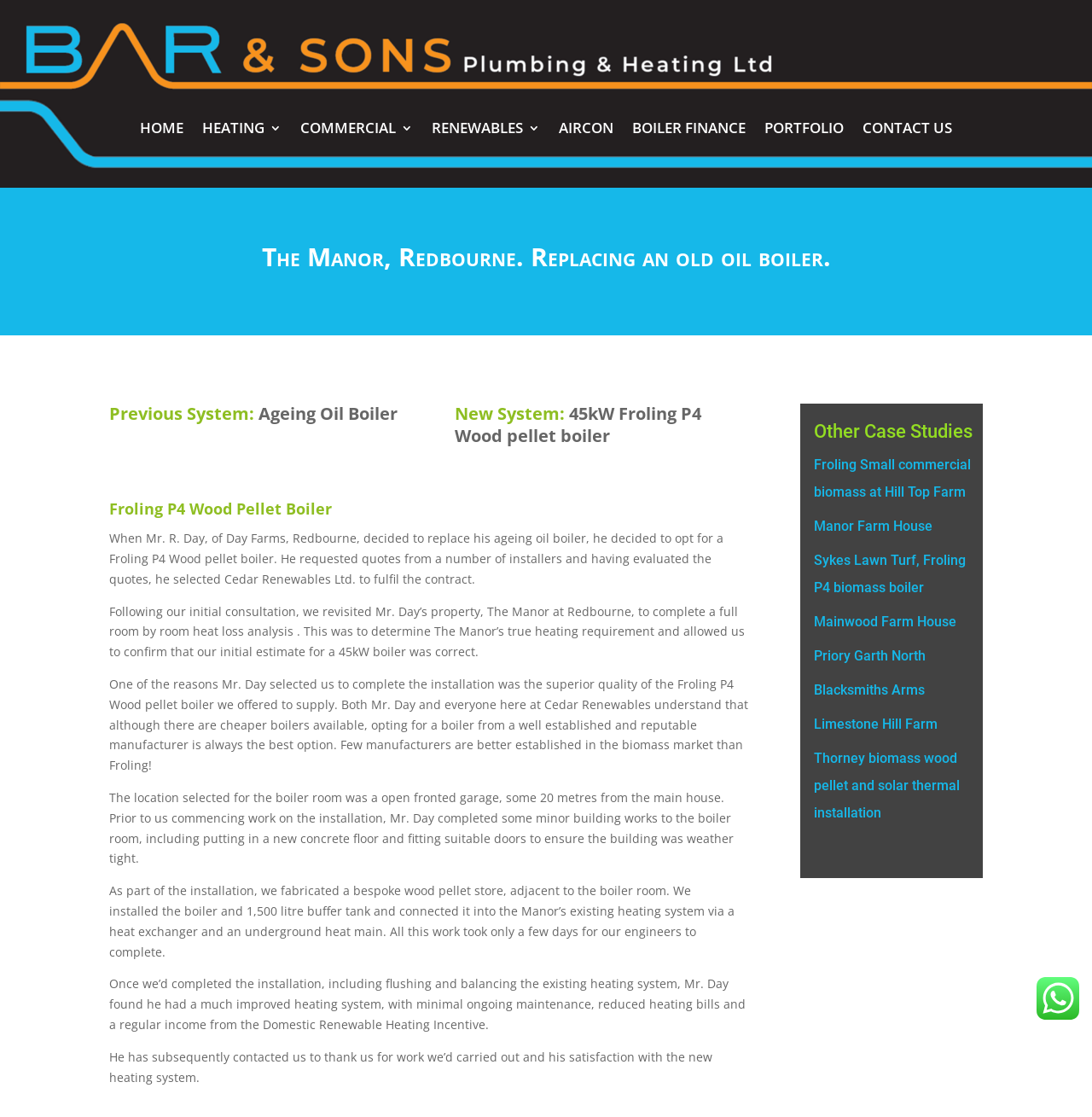What is the name of the company that installed the new boiler?
Refer to the screenshot and answer in one word or phrase.

Cedar Renewables Ltd.